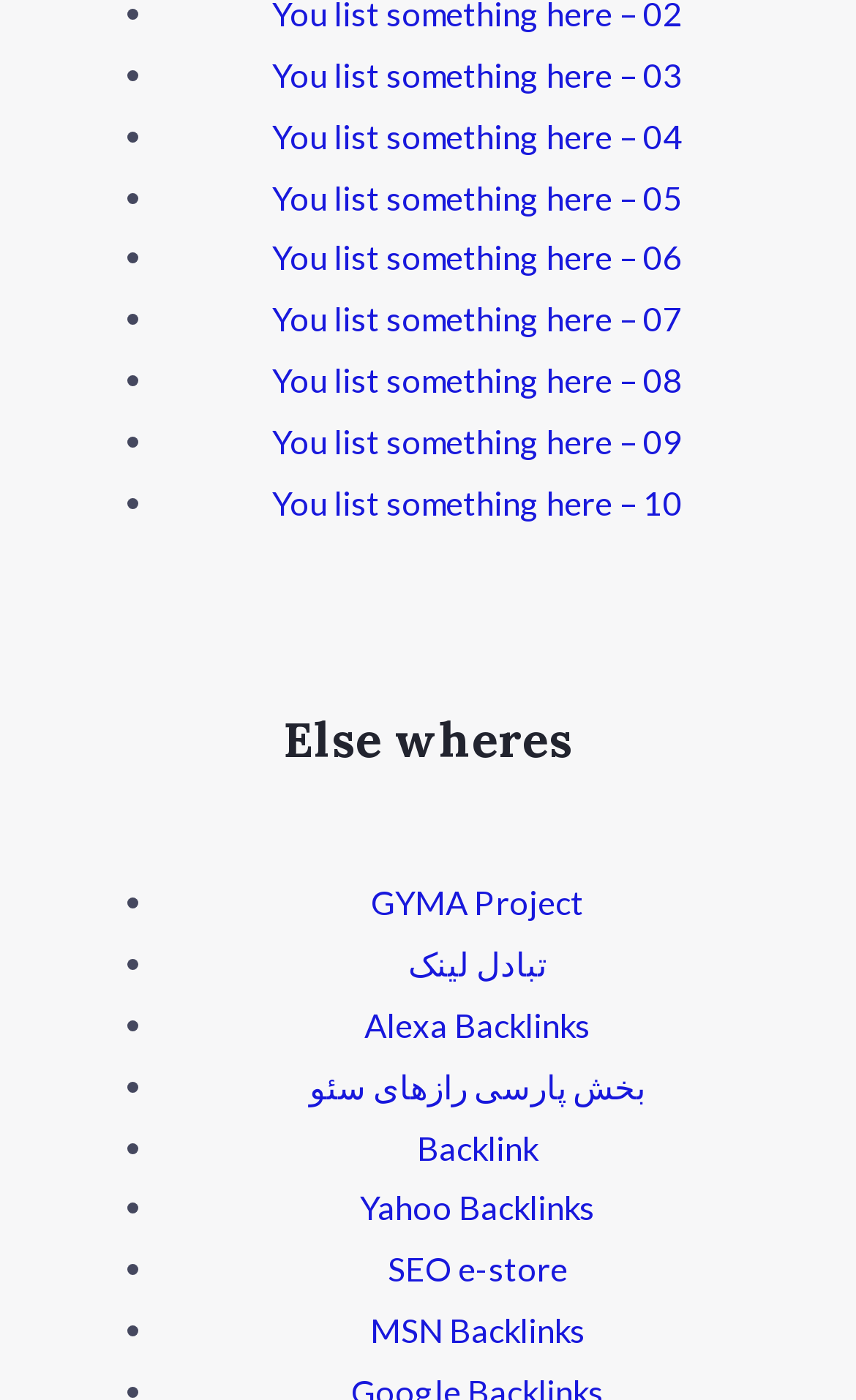Select the bounding box coordinates of the element I need to click to carry out the following instruction: "click on You list something here – 03".

[0.318, 0.039, 0.797, 0.067]